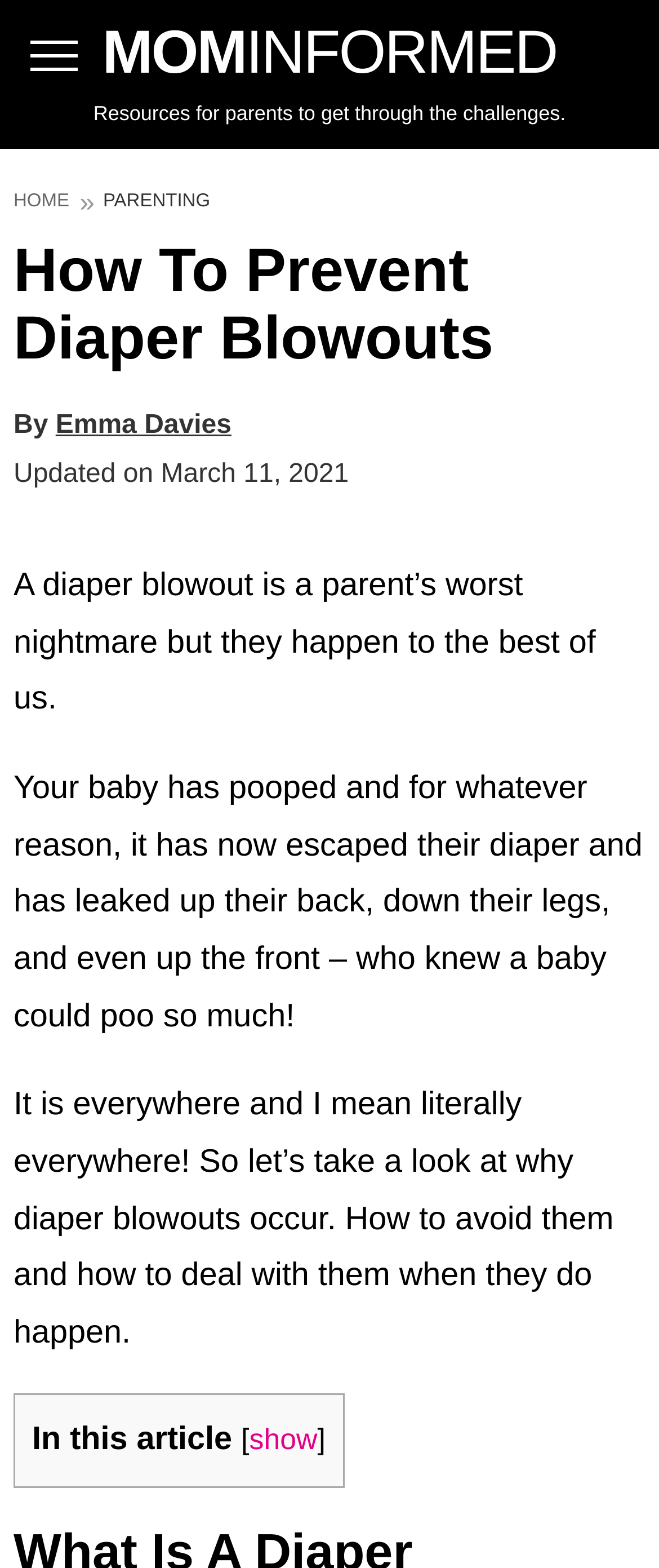Determine the bounding box for the UI element as described: "MOMINFORMED". The coordinates should be represented as four float numbers between 0 and 1, formatted as [left, top, right, bottom].

[0.155, 0.004, 0.845, 0.063]